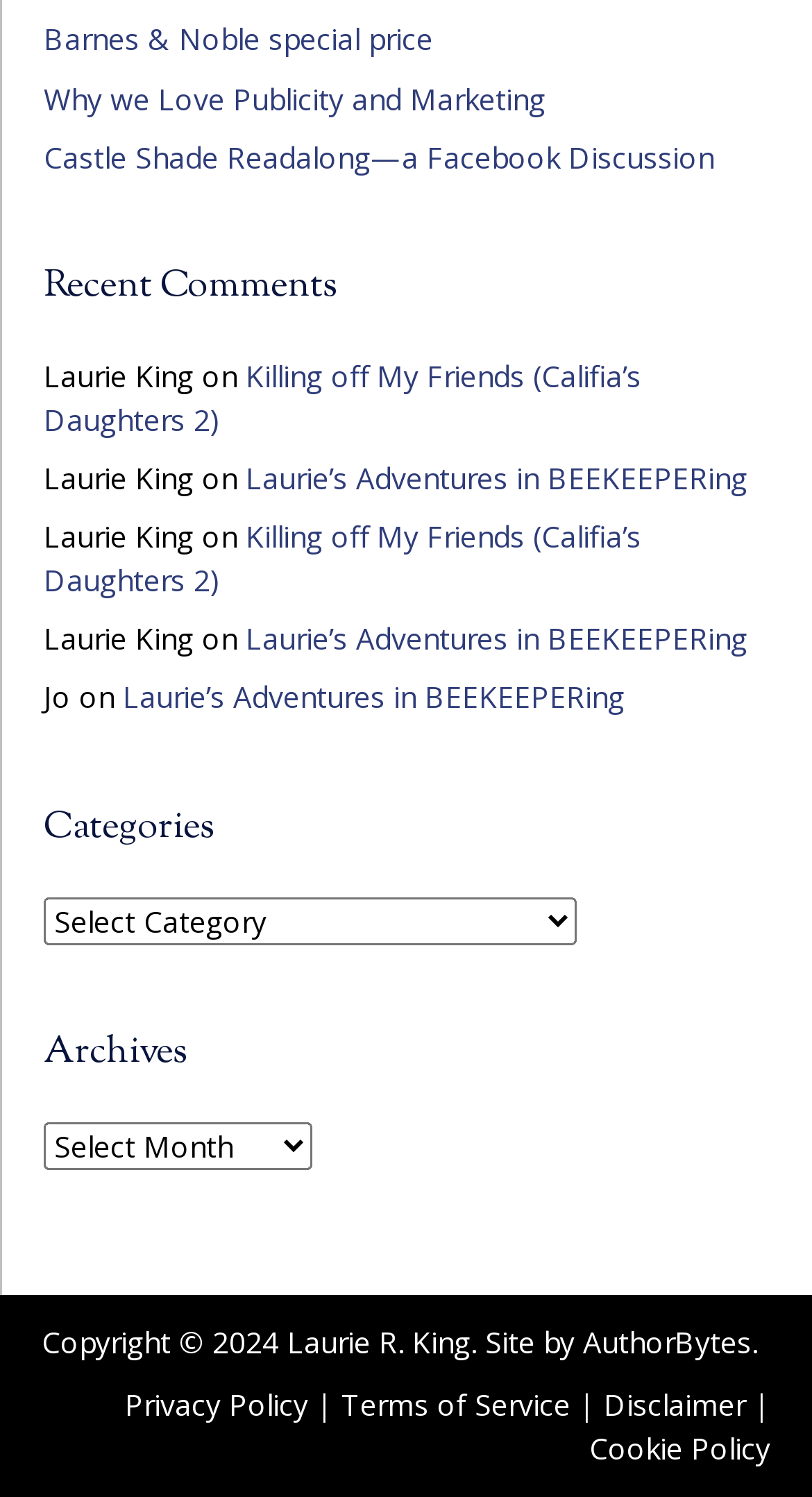Provide a brief response to the question using a single word or phrase: 
What is the name of the author?

Laurie R. King